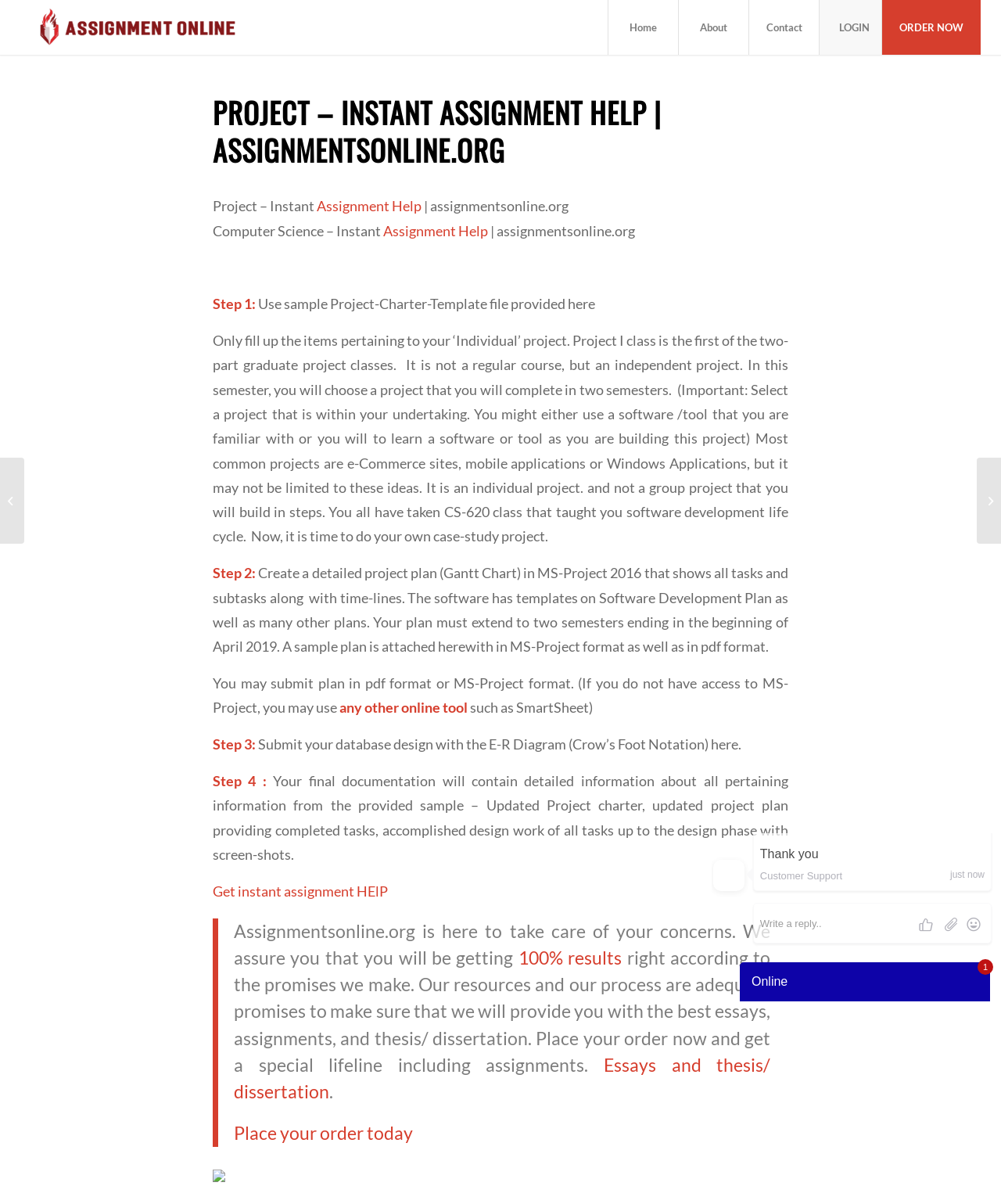Please determine the primary heading and provide its text.

PROJECT – INSTANT ASSIGNMENT HELP | ASSIGNMENTSONLINE.ORG